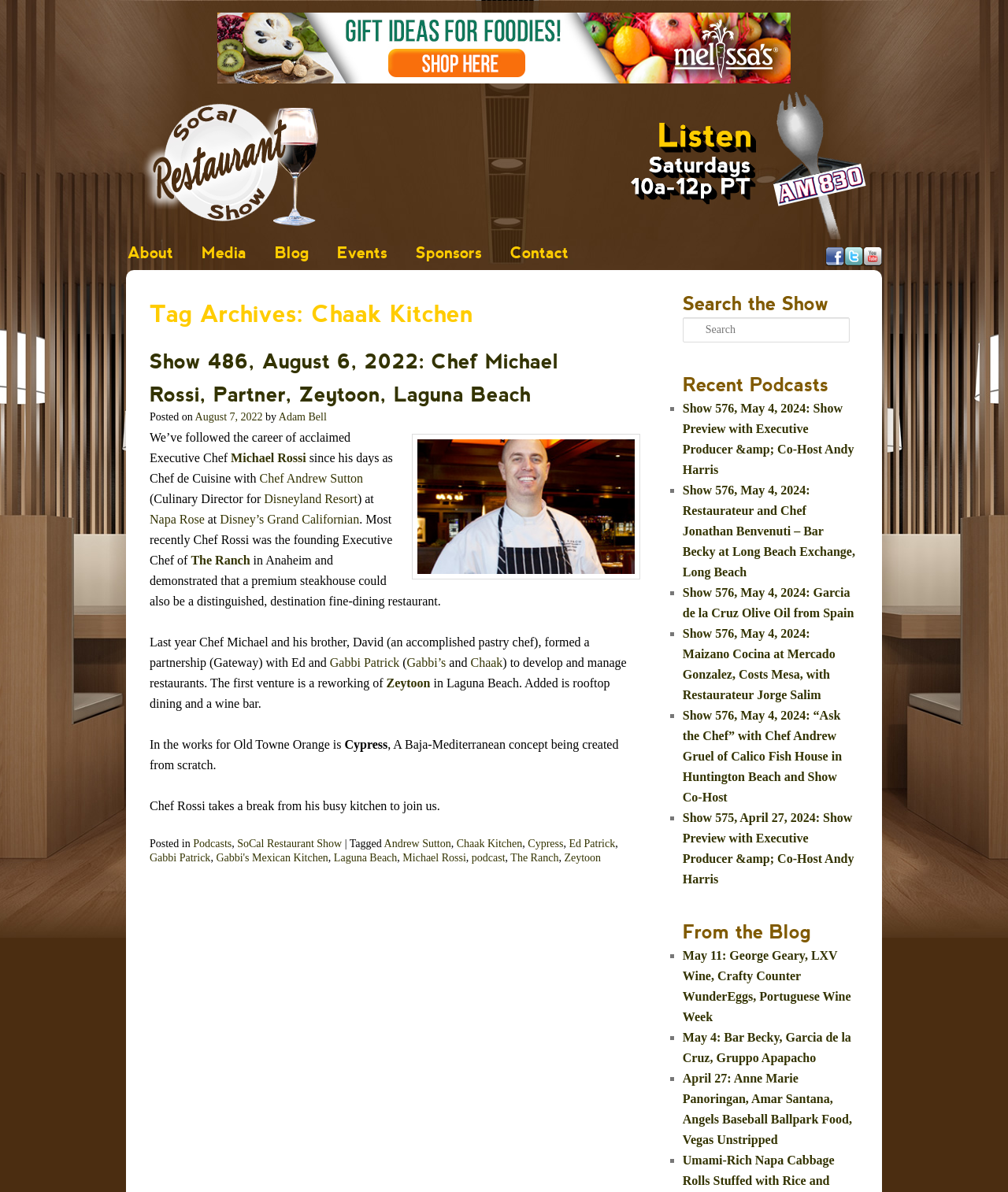Carefully examine the image and provide an in-depth answer to the question: What is the time of the SoCal Restaurant Show?

The time of the SoCal Restaurant Show can be found in the heading element 'SoCal Restaurant Show Saturdays 10:00AM PT on AM 830 KLAA Los Angeles' which is located at the top of the webpage.